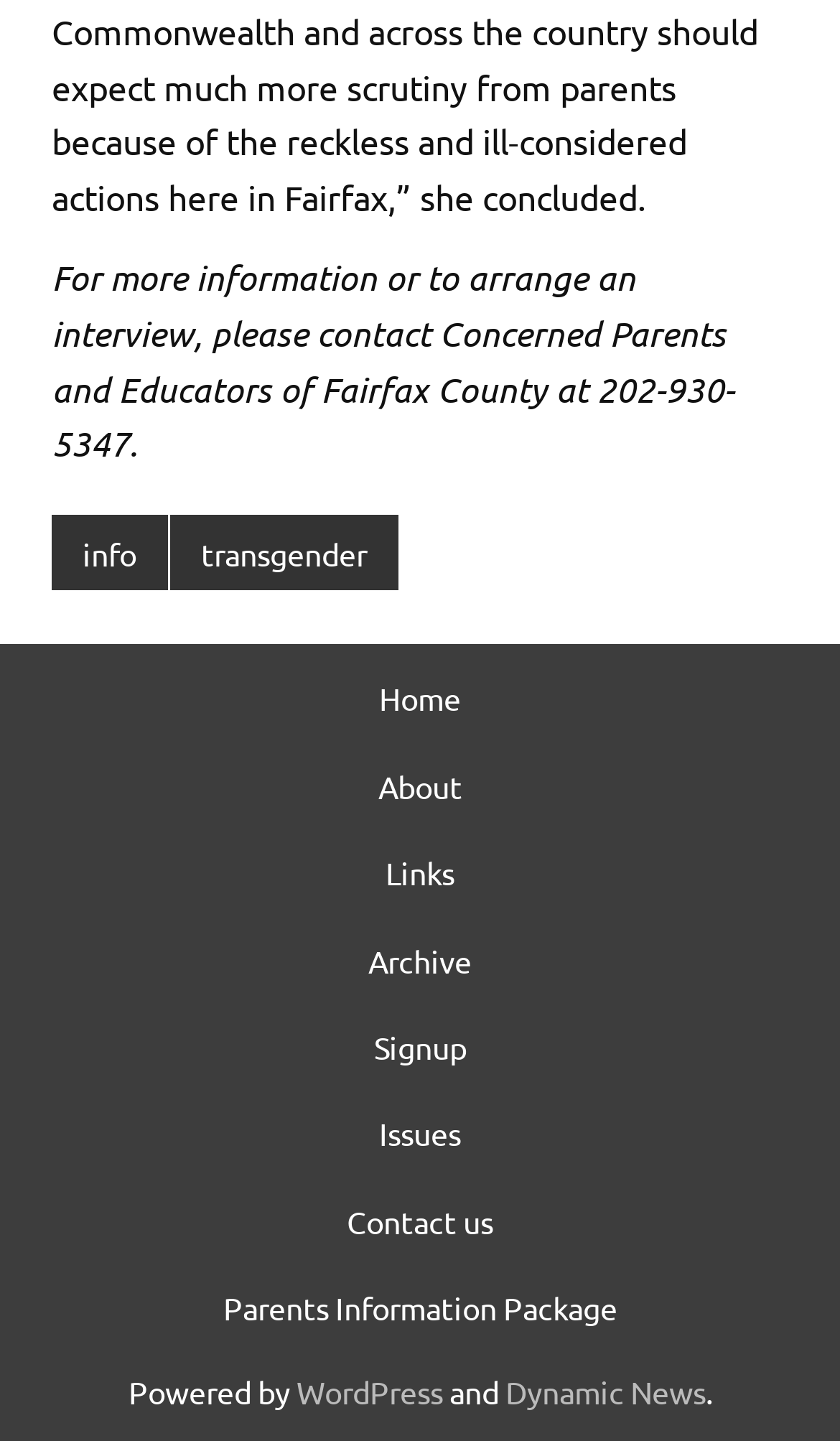From the webpage screenshot, identify the region described by Links. Provide the bounding box coordinates as (top-left x, top-left y, bottom-right x, bottom-right y), with each value being a floating point number between 0 and 1.

[0.459, 0.595, 0.541, 0.617]